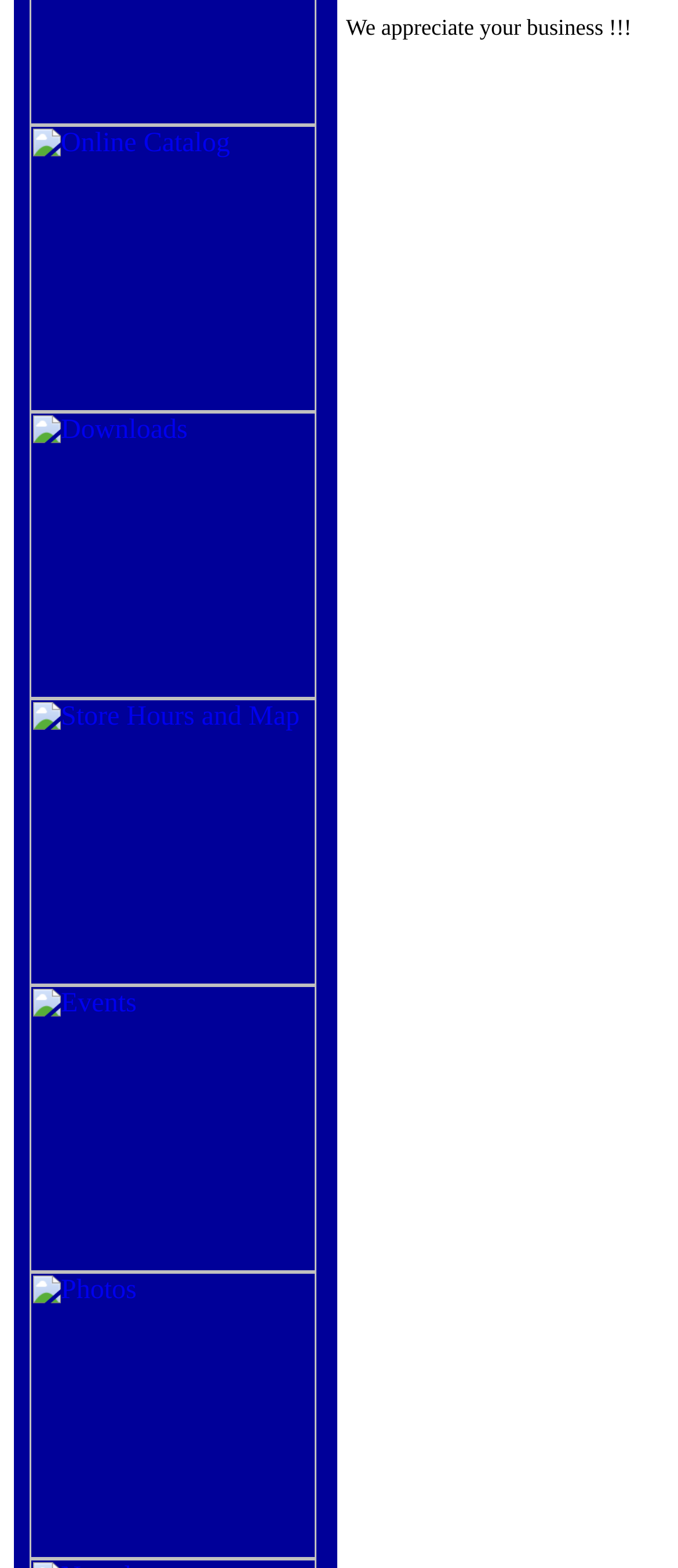Bounding box coordinates are specified in the format (top-left x, top-left y, bottom-right x, bottom-right y). All values are floating point numbers bounded between 0 and 1. Please provide the bounding box coordinate of the region this sentence describes: alt="Trips" name="Trips"

[0.044, 0.065, 0.467, 0.084]